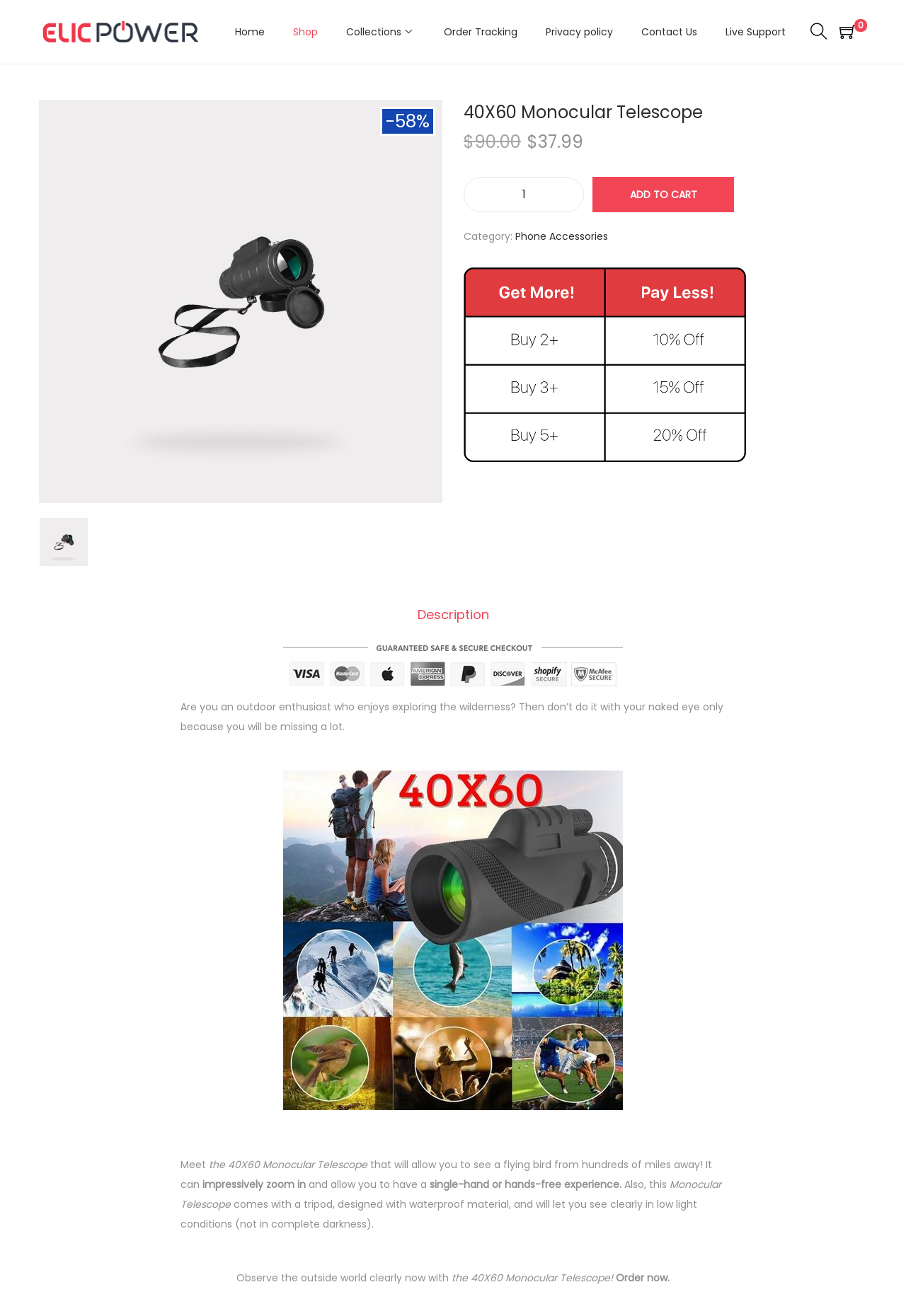Identify the bounding box coordinates of the clickable section necessary to follow the following instruction: "Click the 'ADD TO CART' button". The coordinates should be presented as four float numbers from 0 to 1, i.e., [left, top, right, bottom].

[0.654, 0.134, 0.81, 0.161]